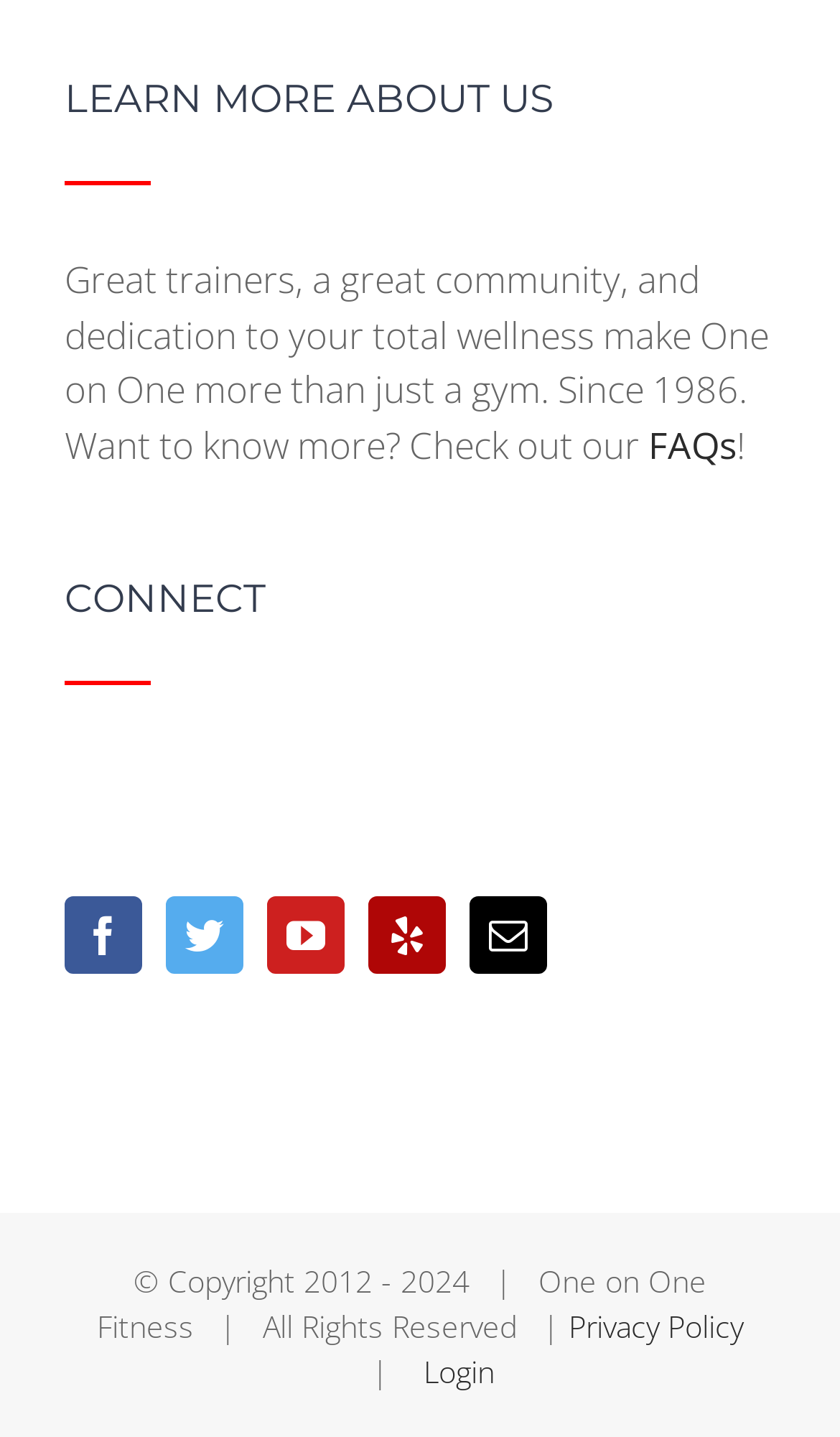Reply to the question below using a single word or brief phrase:
What is the purpose of the 'FAQs' link?

To know more about the gym